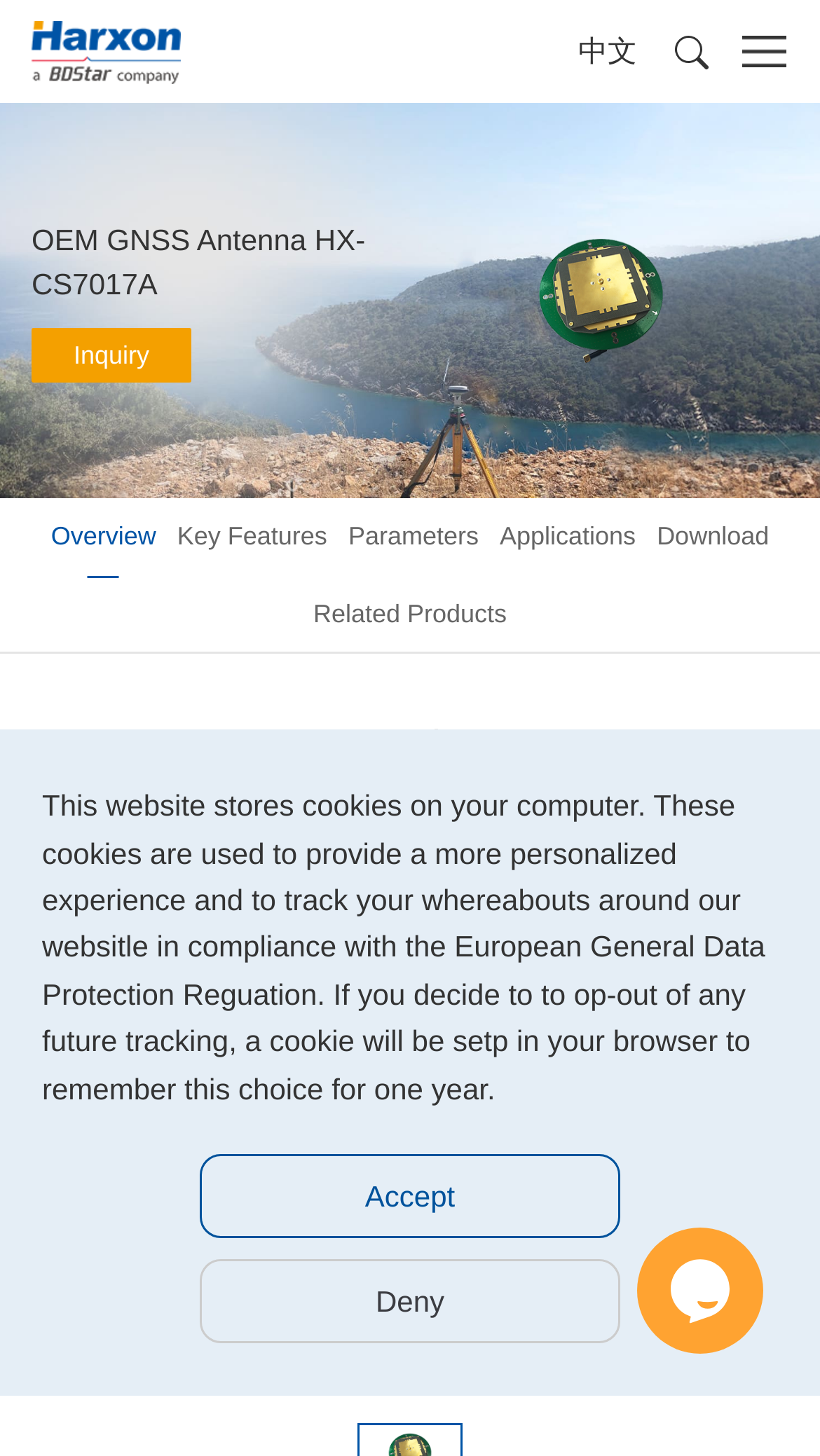Is there an image on the webpage?
Kindly offer a detailed explanation using the data available in the image.

There are multiple image elements on the webpage, such as the image element at coordinates [0.038, 0.014, 0.221, 0.057] and the image element at coordinates [0.609, 0.163, 0.853, 0.25], which suggest that the webpage contains visual content.